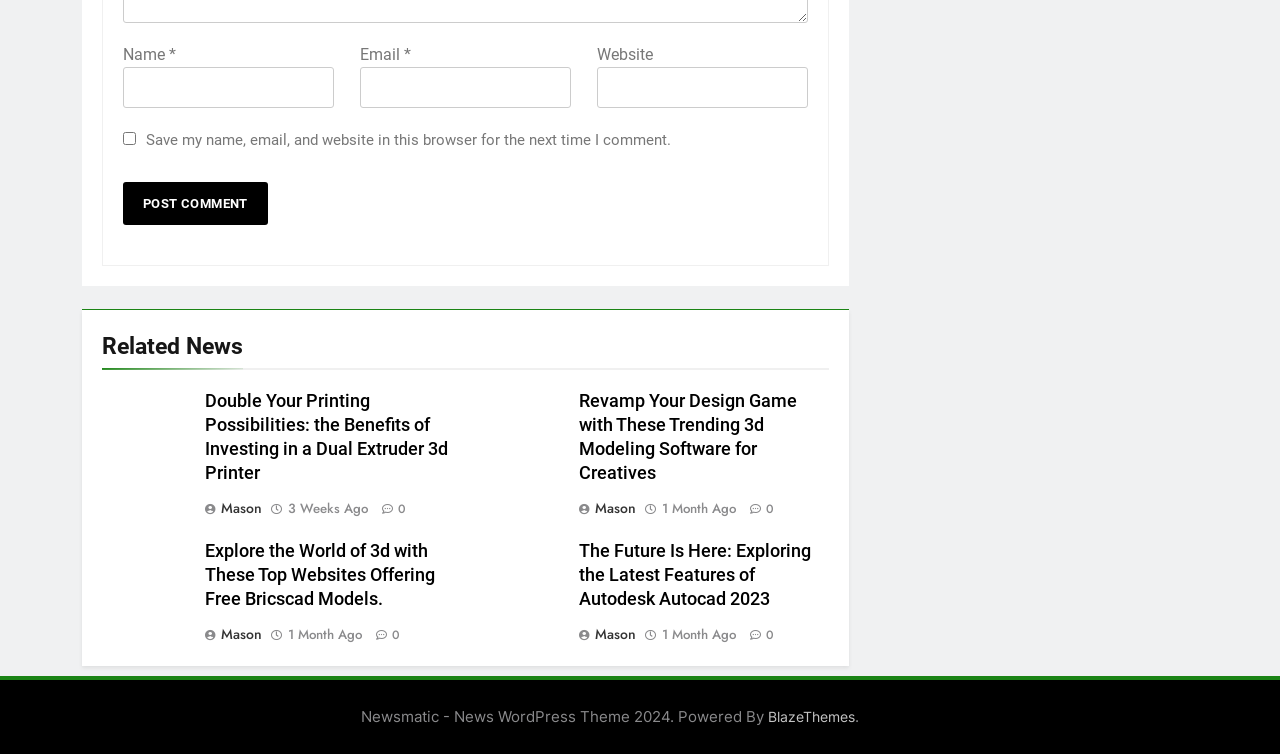Please answer the following question using a single word or phrase: 
How many articles are listed under 'Related News'?

4